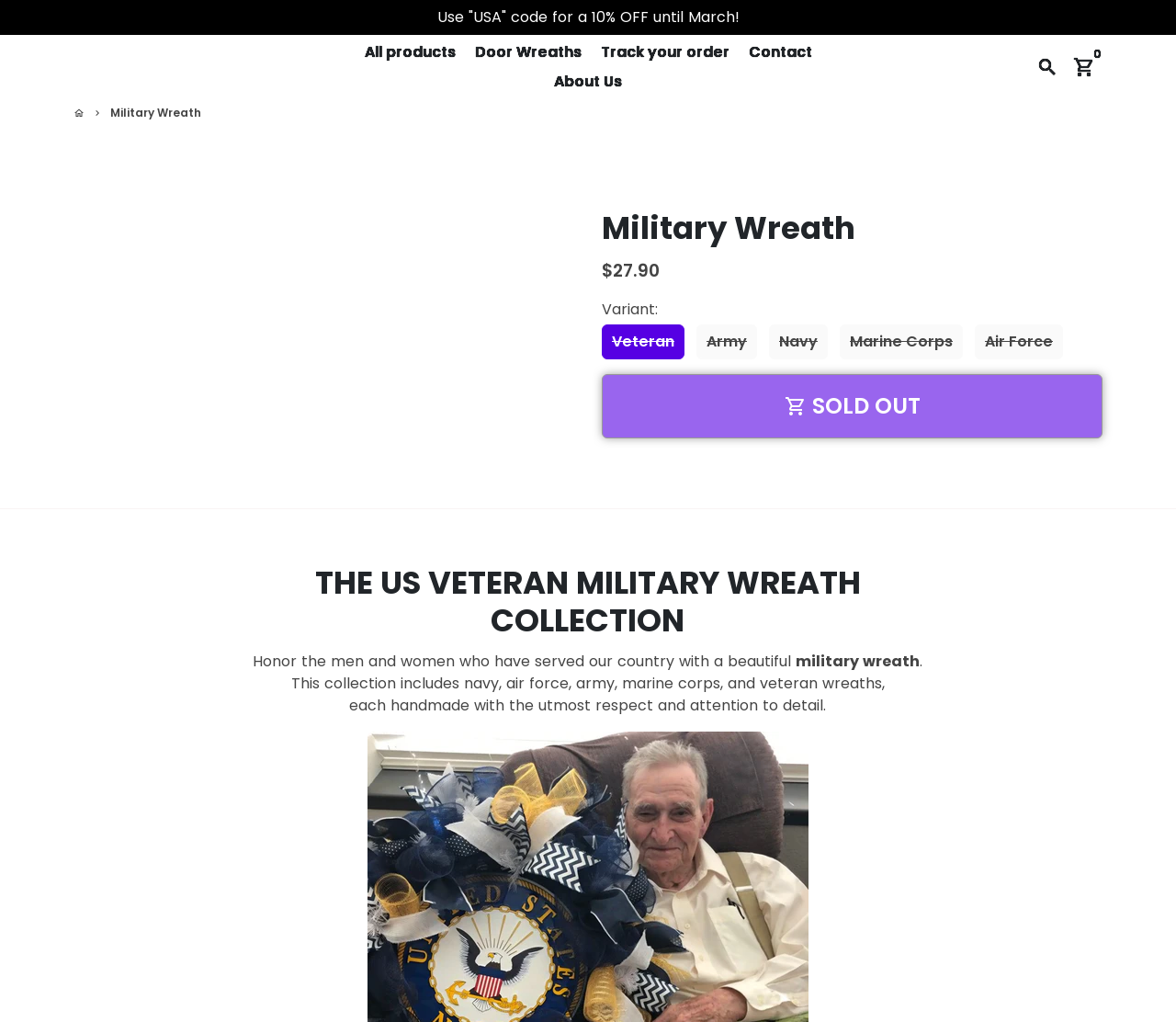Kindly determine the bounding box coordinates for the area that needs to be clicked to execute this instruction: "Click on the 'HOME' link".

None